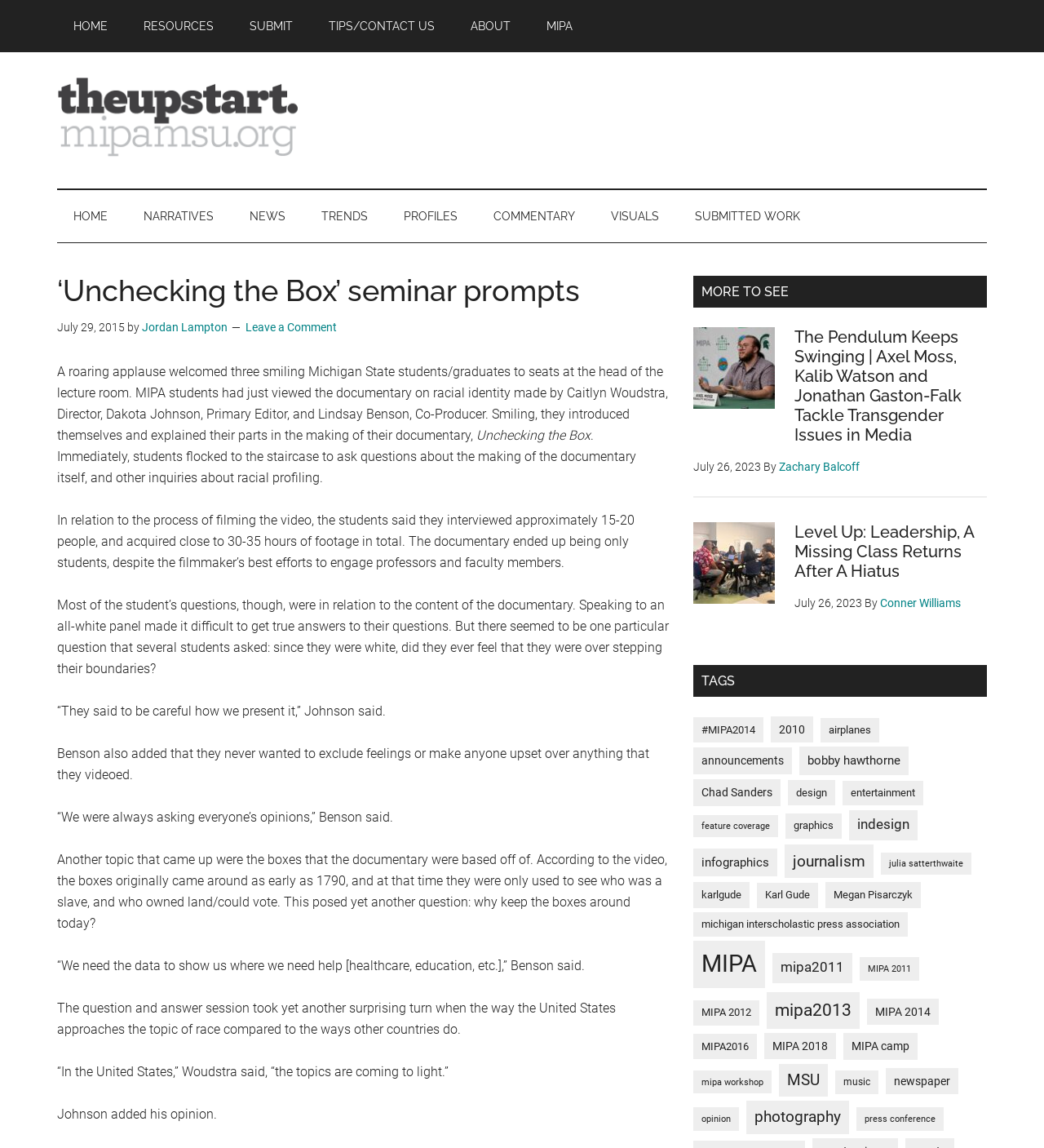Please mark the clickable region by giving the bounding box coordinates needed to complete this instruction: "Read the article 'The Pendulum Keeps Swinging | Axel Moss, Kalib Watson and Jonathan Gaston-Falk Tackle Transgender Issues in Media'".

[0.664, 0.285, 0.945, 0.433]